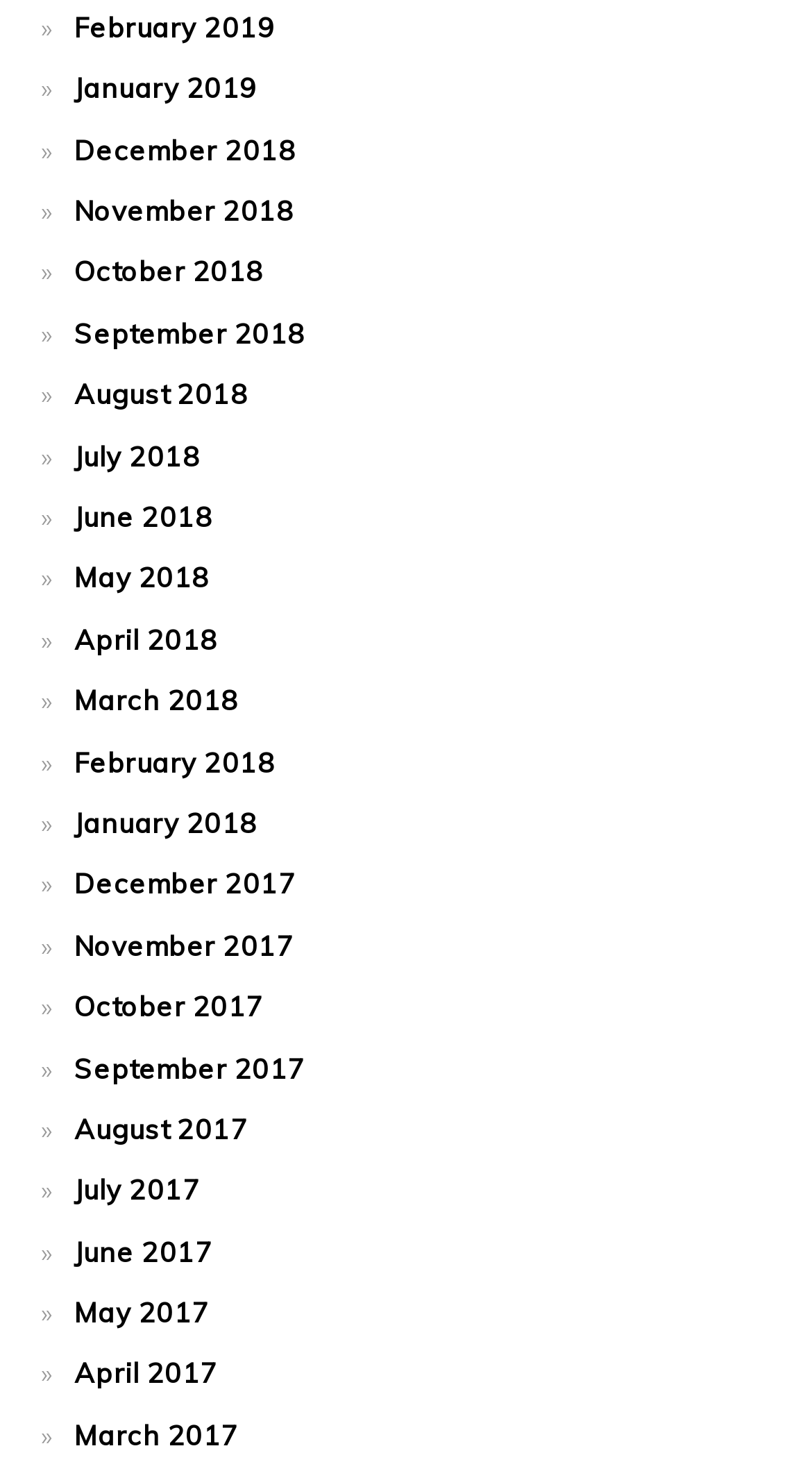Determine the bounding box coordinates of the clickable element to complete this instruction: "view January 2018". Provide the coordinates in the format of four float numbers between 0 and 1, [left, top, right, bottom].

[0.091, 0.551, 0.317, 0.574]